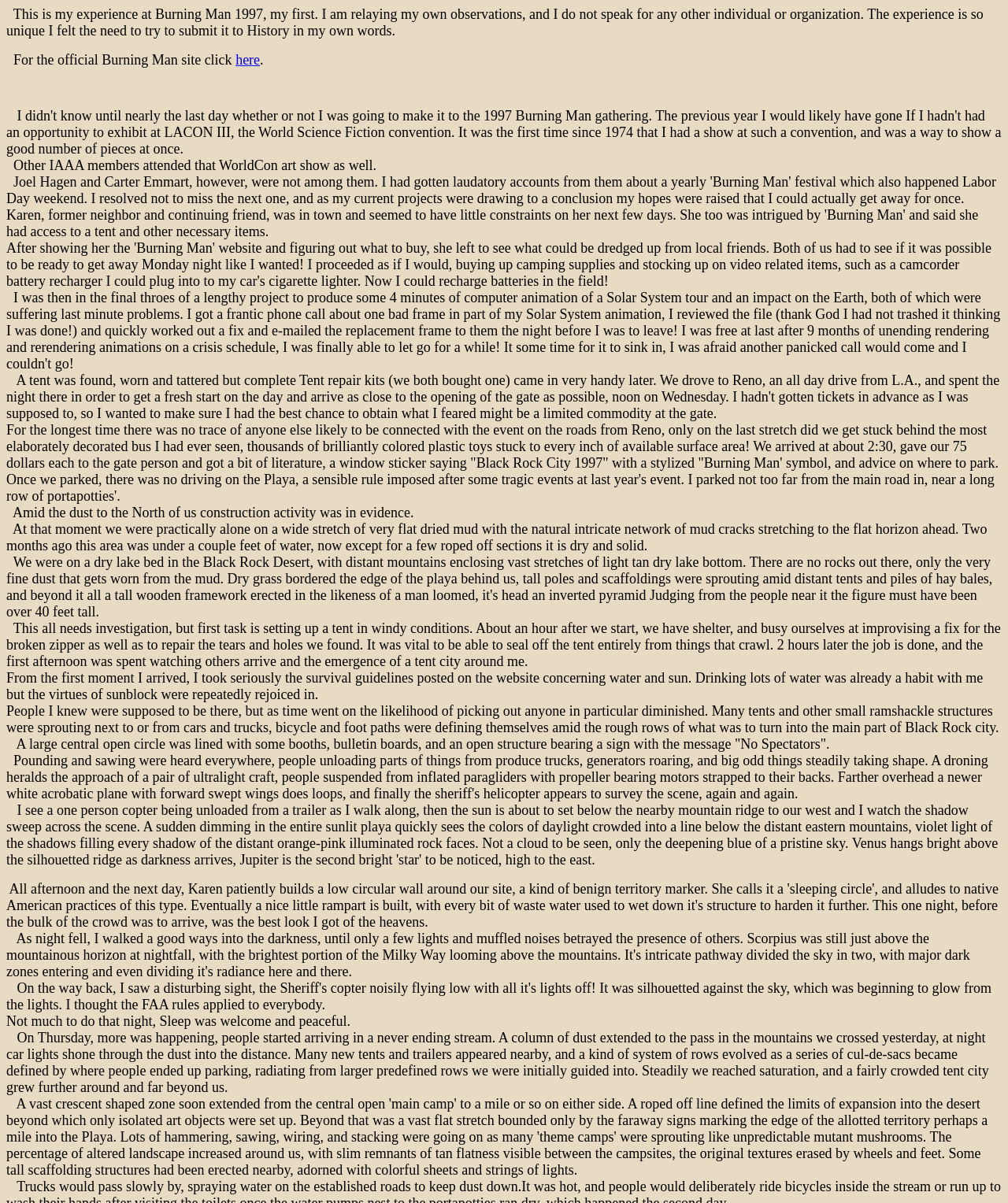What was the author's priority after arriving at Burning Man?
Based on the image, answer the question with as much detail as possible.

The author mentions 'Drinking lots of water was already a habit with me' and 'the virtues of sunblock were repeatedly rejoiced in', indicating that staying hydrated was a top priority after arriving at the event.